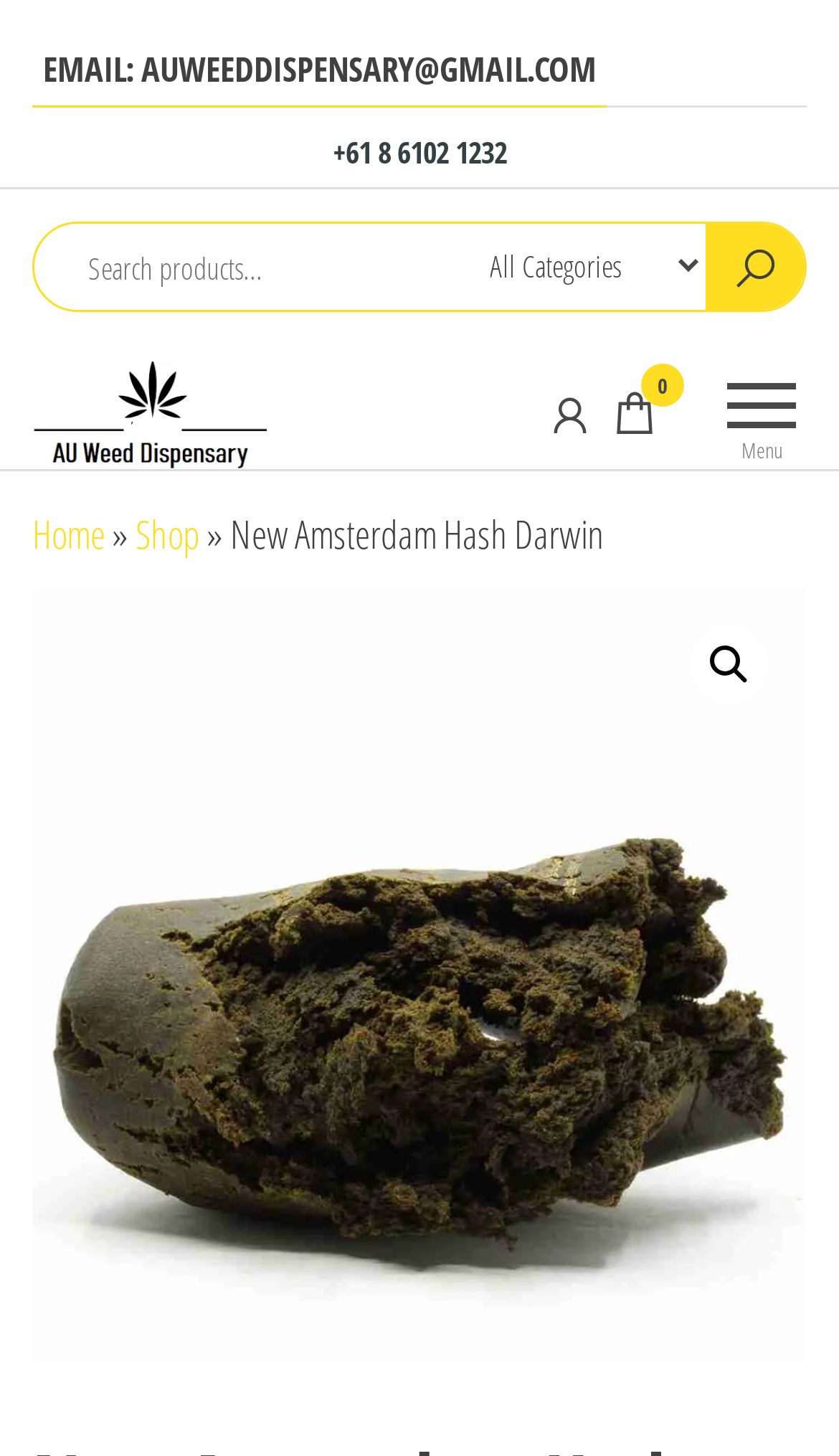Give a comprehensive overview of the webpage, including key elements.

This webpage appears to be an online dispensary for cannabis products. At the top left, there is a heading displaying the email address "AUWEEDDISPENSARY@GMAIL.COM" and a phone number "+61 8 6102 1232" next to it. Below this, there is a search bar with a placeholder text "Search products..." and a combobox with a button on the right side.

On the top right, there are several links and icons. A link "Buy Marijuana Online AU" is accompanied by a small image, and next to it, there is a link "AU Weed Dispensary" with a descriptive text "Buy Weed Online Australia, Prefilled Oil Vape Cartridges, Weed Strains, THC Cannabis oil, Marijuana Concentrates Online Sales, Weed Edibles New Zealand,". Further to the right, there are three more links: "Menu", a link with a cart icon, and another link with a person icon.

Below these top elements, there is a main navigation menu with links to "Home", "Shop", and a page about "New Amsterdam Hash Darwin", which is the main product being featured on this page. The "New Amsterdam Hash Darwin" link is accompanied by a magnifying glass icon and a larger image of the product.

At the bottom of the page, there is a large image of the "New Amsterdam Hash Darwin" product, which takes up most of the page's width.